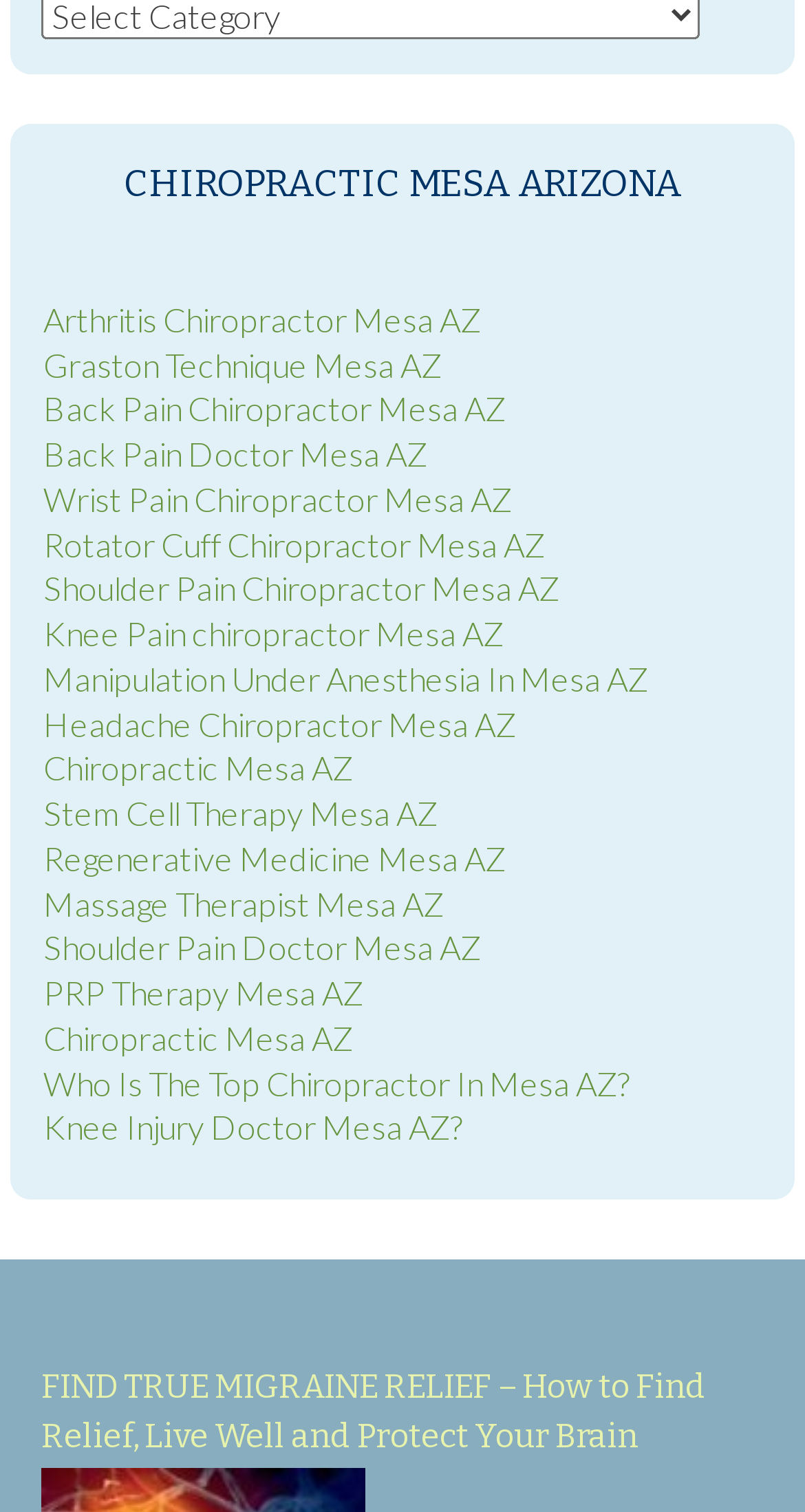What is the vertical position of the first link relative to the second link?
Please analyze the image and answer the question with as much detail as possible.

By comparing the y1 and y2 coordinates of the first link ('Arthritis Chiropractor Mesa AZ') and the second link ('Graston Technique Mesa AZ'), we can determine that the first link is above the second link vertically.